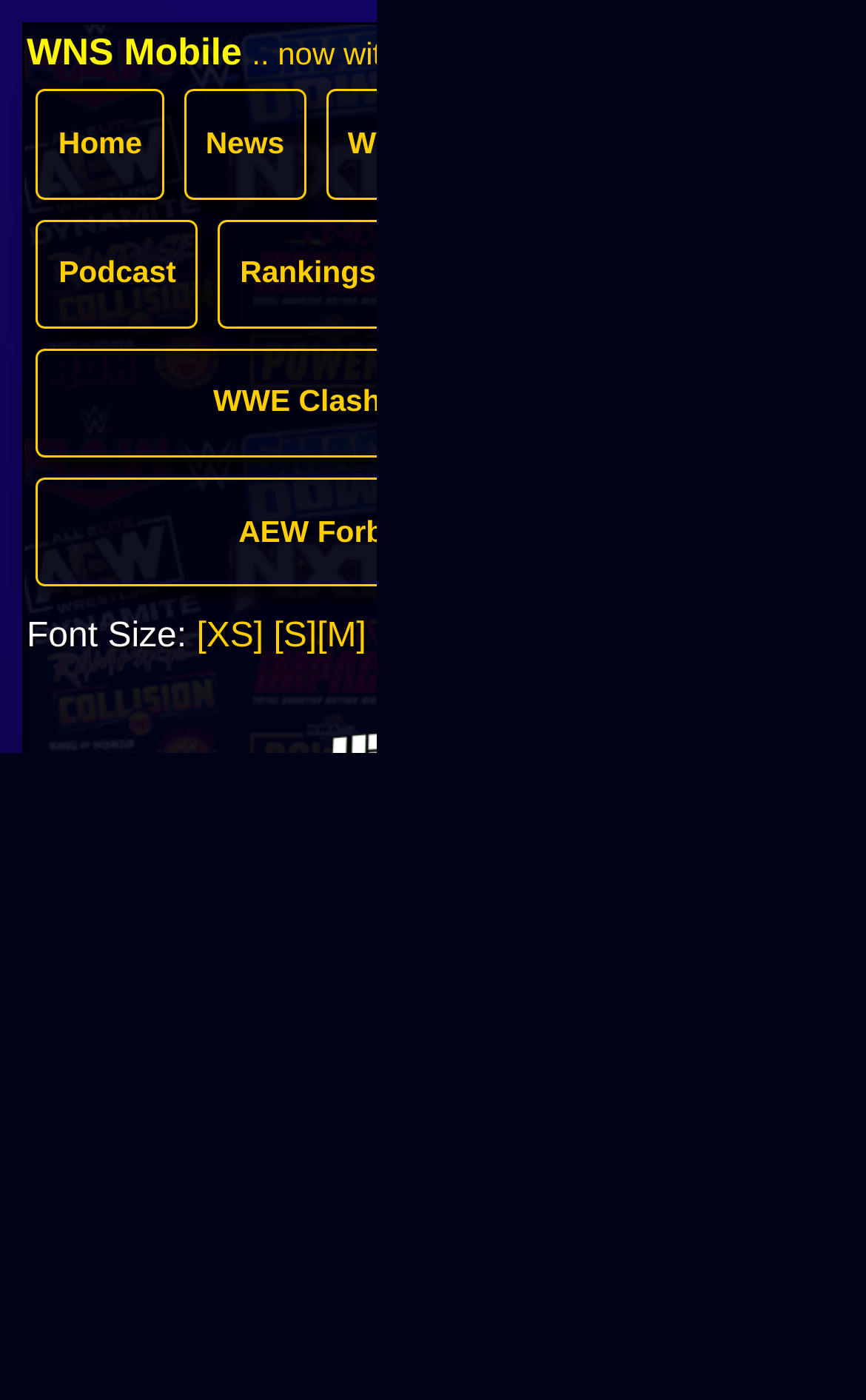Create an elaborate caption that covers all aspects of the webpage.

The webpage is a news website focused on wrestling, with a prominent title "WWE Letting Contracts Expire, Heath Slater Welcomes Newborn, More Wrestling News" at the top. 

At the top left, there is a "WNS Mobile" text, and next to it, a link to join the website's Discord community. Below these elements, there is a navigation menu with links to "Home", "News", "WWE", "NXT", "AEW", "Podcast", "Rankings", and "WNS Discord". 

To the right of the navigation menu, there are font size adjustment links, ranging from "XS" to "XXL". Next to these links, there is an "RSS Feed" link with an accompanying image. 

Below the navigation menu, there is a large heading "WNS Home" with a link to the website's home page, accompanied by an image. Underneath, there are links to "Home", "DISCORD", "Podcast", and an "X" button, separated by small text elements. 

The main content of the webpage starts with a heading "WWE Letting Contracts Expire, Heath Slater Welcomes Newborn, More" followed by a text "Posted By: Ben Kerin on Jun 07, 2014", indicating the author and date of the article.